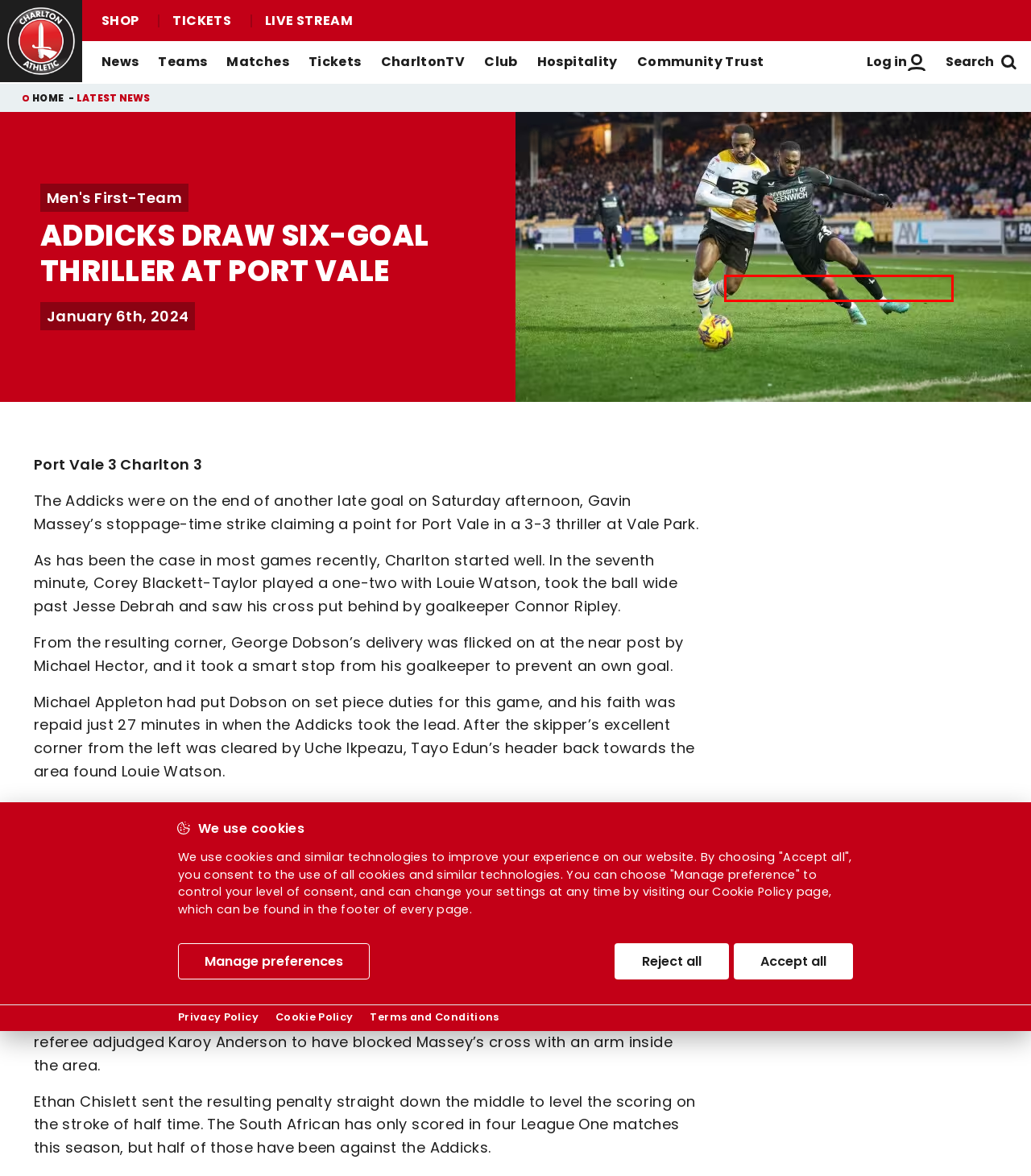You see a screenshot of a webpage with a red bounding box surrounding an element. Pick the webpage description that most accurately represents the new webpage after interacting with the element in the red bounding box. The options are:
A. Log in | Charlton Athletic Football Club
B. Charlton
C. Teams | Charlton Athletic Football Club
D. Charlton Athletic Football Club
E. Purchase Your CharltonTV Pass | Charlton Athletic Football Club
F. Queue-it
G. Charlton Events - Enquiry Form
H. Welcome to Charlton Events | Charlton Events

A